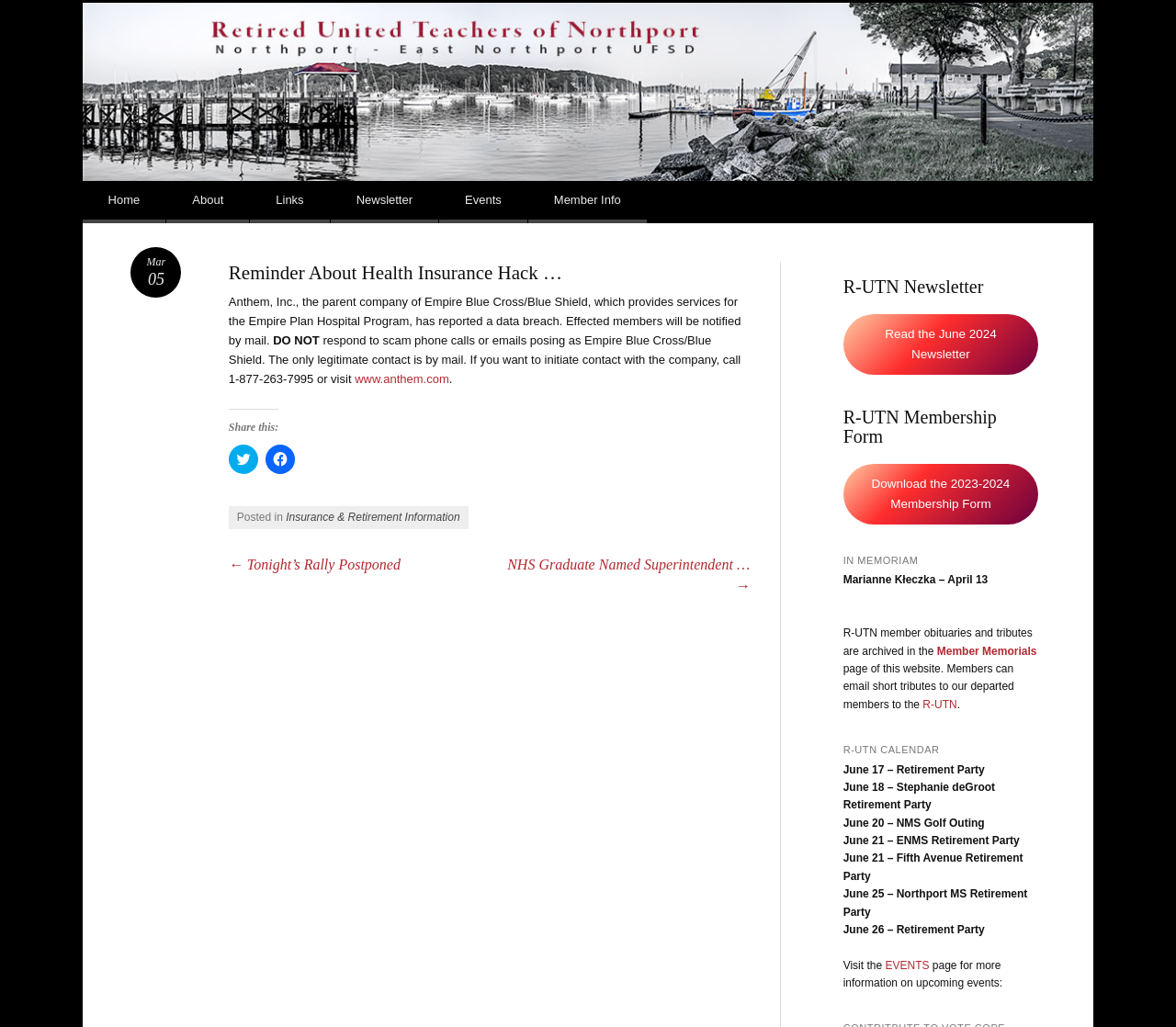Using the description "Skip to content", locate and provide the bounding box of the UI element.

[0.07, 0.176, 0.181, 0.217]